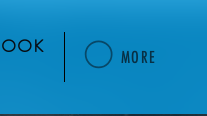What is the shape of the icon?
Answer the question with as much detail as you can, using the image as a reference.

The circular icon is placed adjacent to the word 'BOOK', likely symbolizing a clickable button or menu option, adding an interactive element to the design.